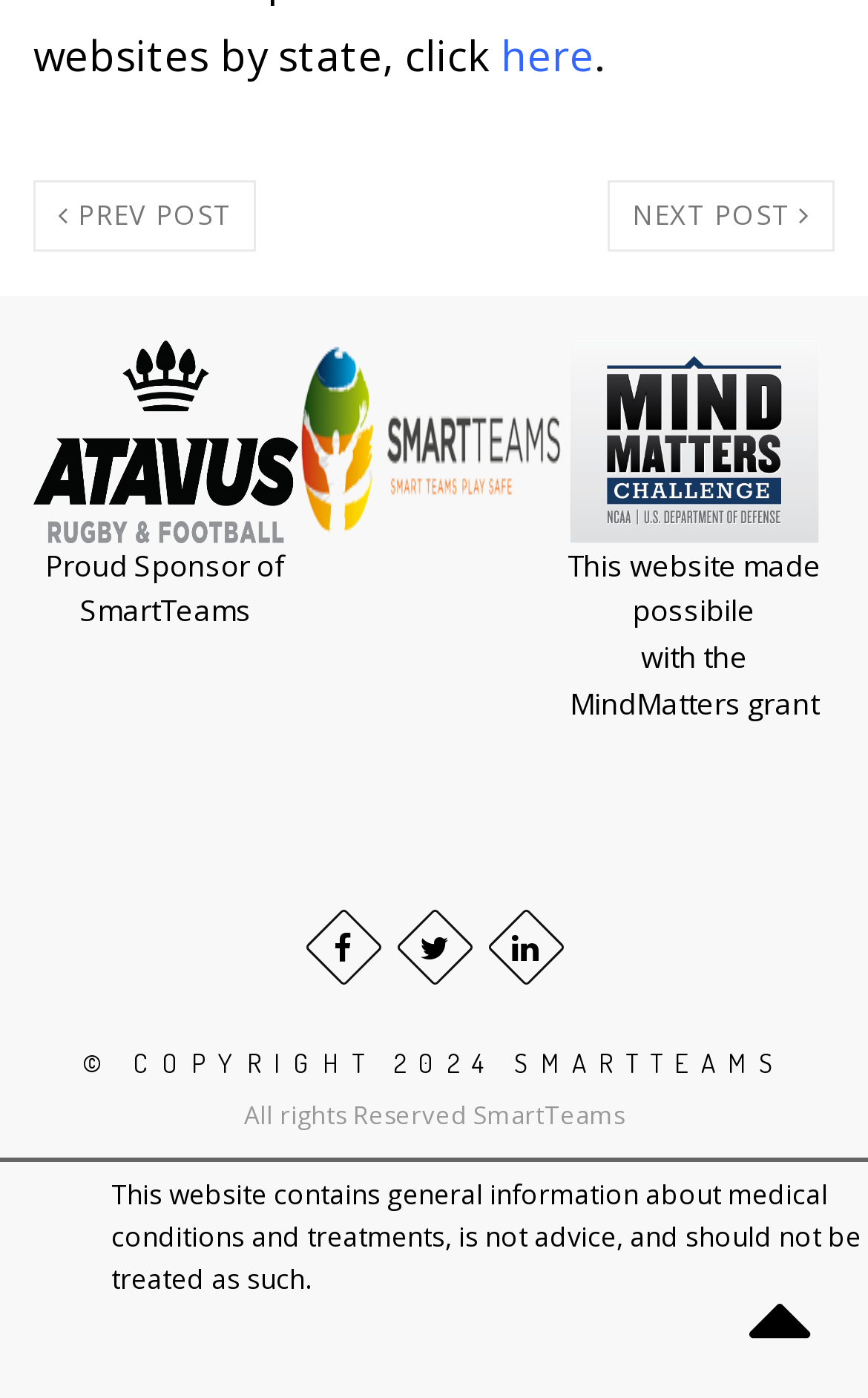Please study the image and answer the question comprehensively:
What is the copyright year?

The answer can be found by looking at the StaticText element with the text '© COPYRIGHT 2024 SMARTTEAMS' located at [0.095, 0.748, 0.905, 0.772]. This text is likely to be a copyright notice, and the year mentioned is 2024.